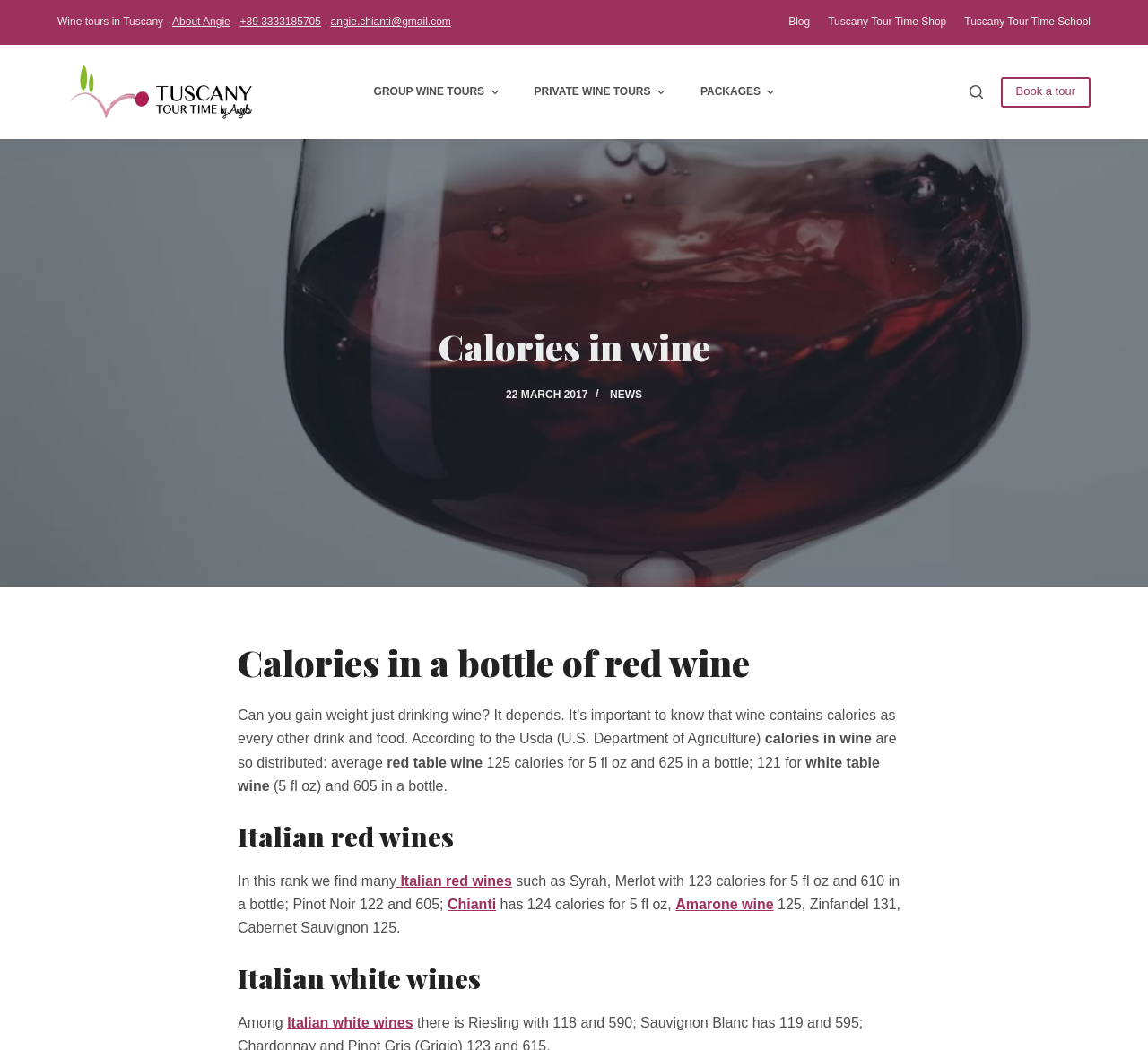Please find the bounding box coordinates of the element that you should click to achieve the following instruction: "Explore Cooper City Accident Lawyer". The coordinates should be presented as four float numbers between 0 and 1: [left, top, right, bottom].

None